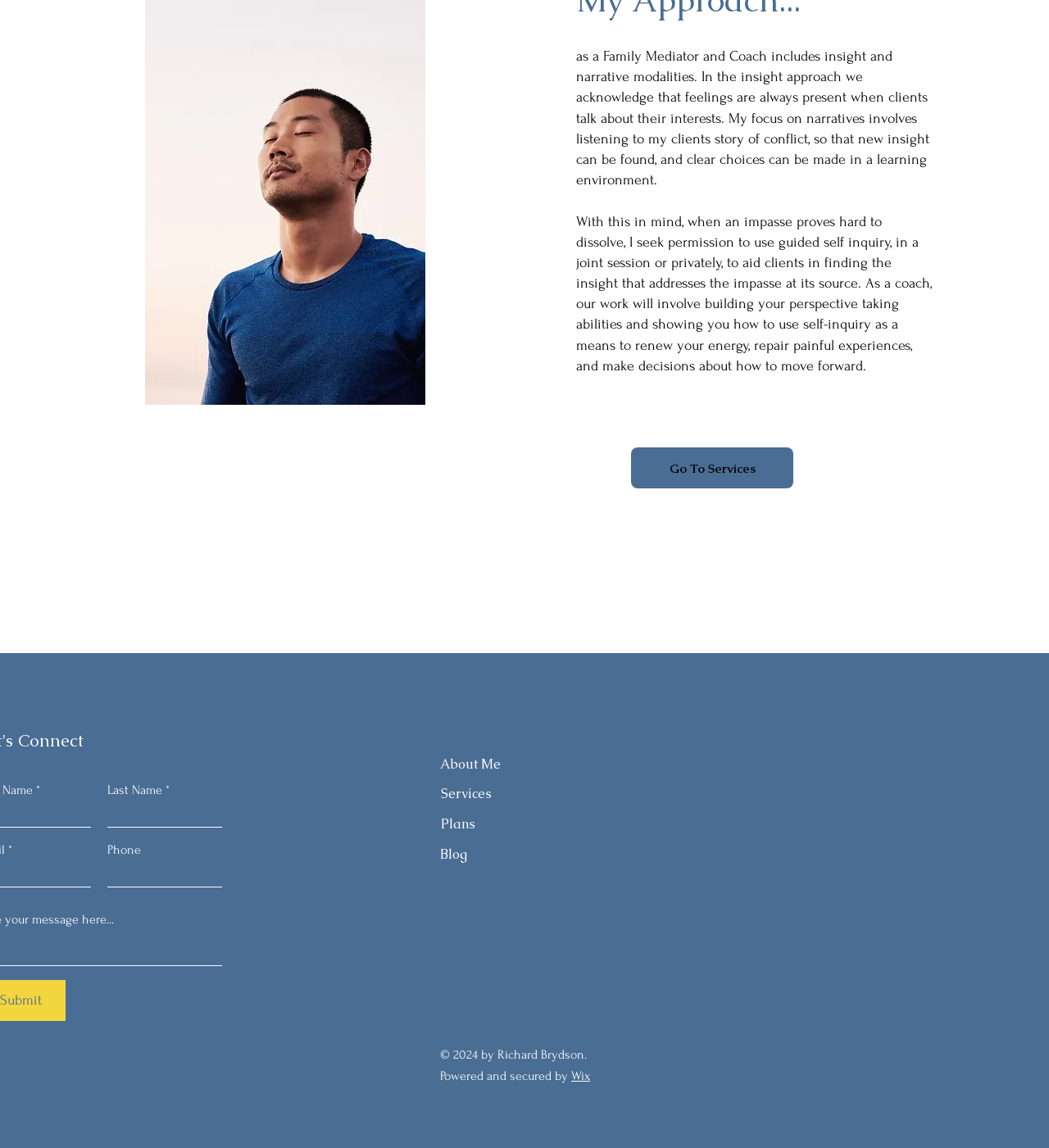Please specify the bounding box coordinates of the area that should be clicked to accomplish the following instruction: "Click LinkedIn". The coordinates should consist of four float numbers between 0 and 1, i.e., [left, top, right, bottom].

[0.42, 0.812, 0.438, 0.829]